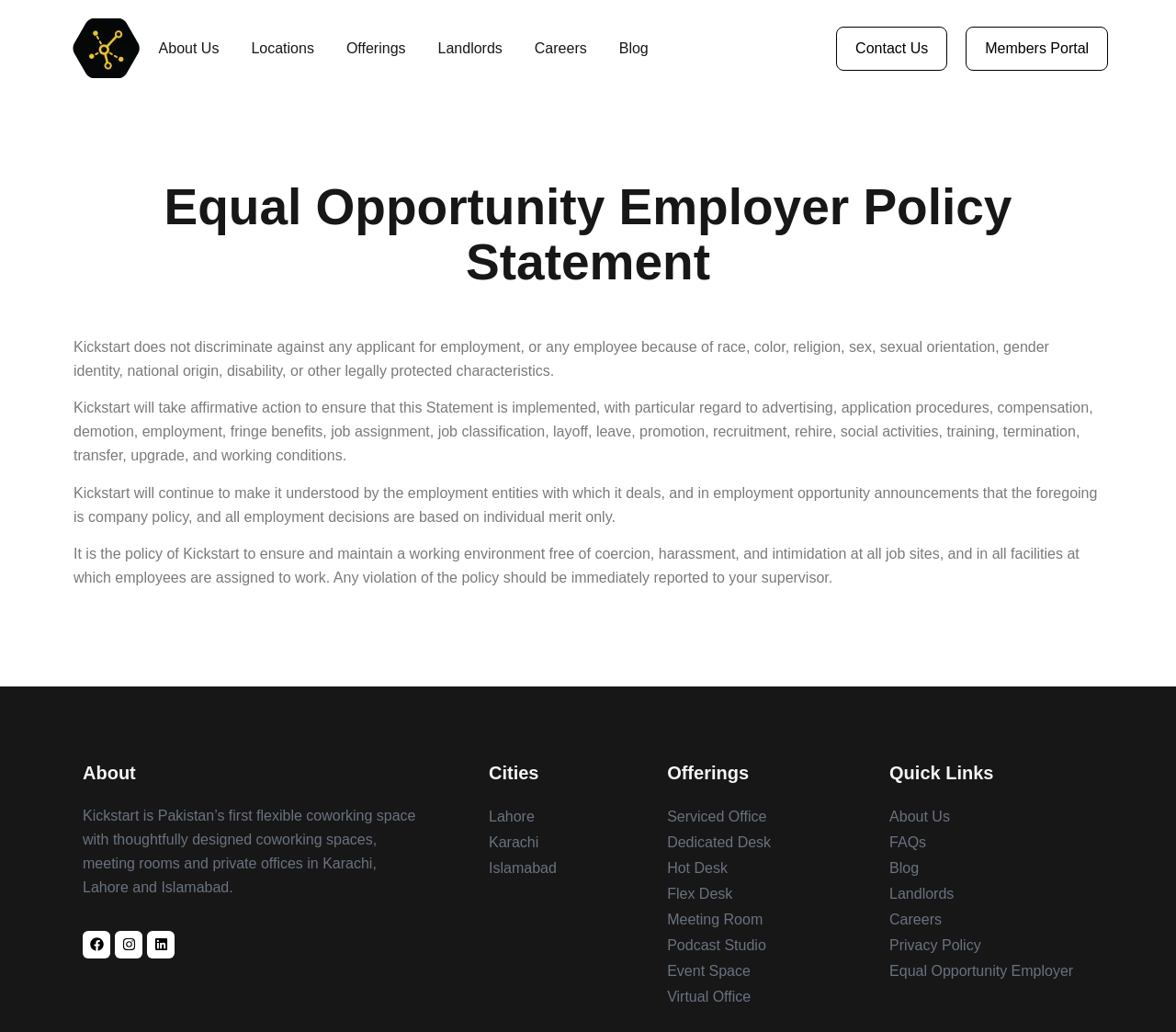Give a short answer to this question using one word or a phrase:
What are the social media platforms linked on the webpage?

Facebook, Instagram, Linkedin